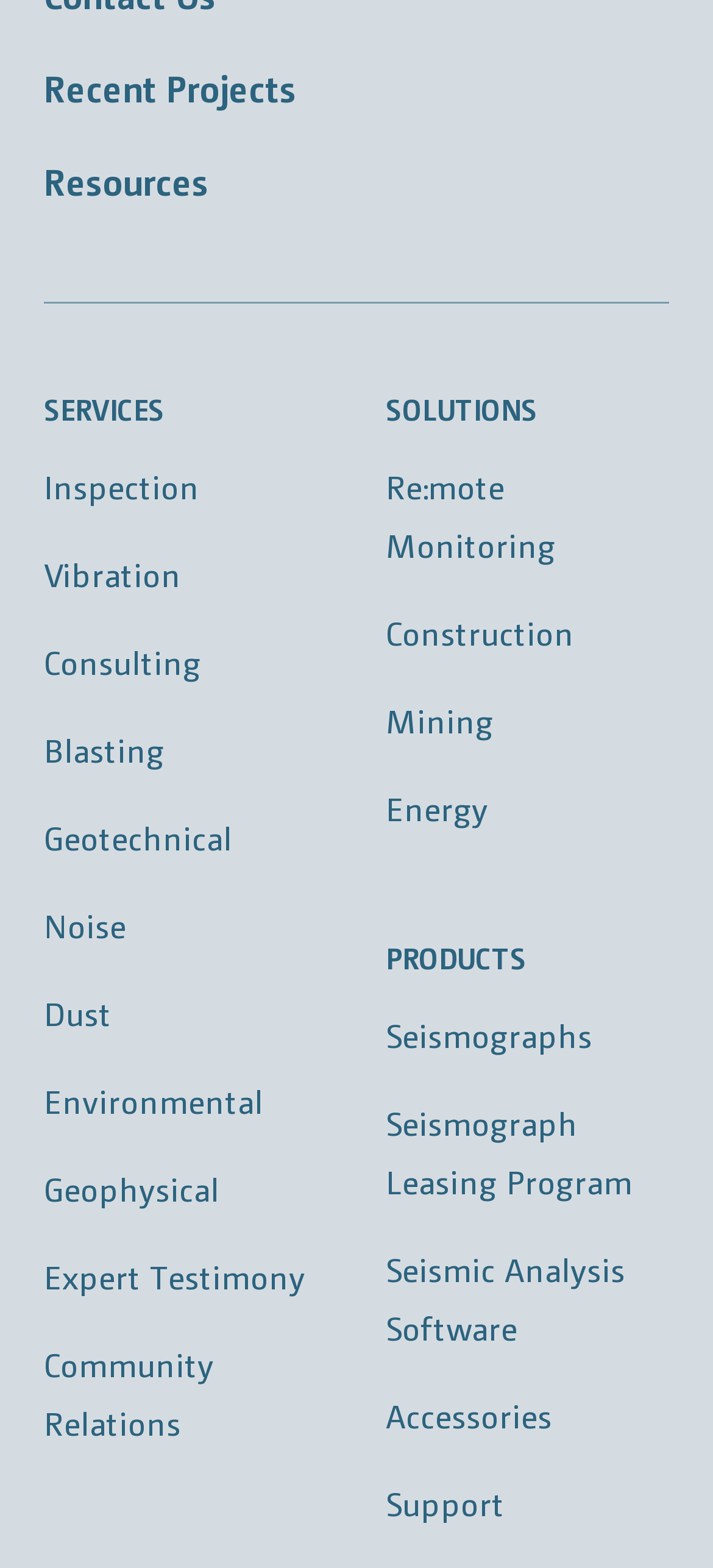How many services are listed?
Answer the question in a detailed and comprehensive manner.

I counted the number of links under the 'SERVICES' heading, which are 'Inspection', 'Vibration', 'Consulting', 'Blasting', 'Geotechnical', 'Noise', 'Dust', 'Environmental', and 'Geophysical', and 'Expert Testimony', and 'Community Relations'. There are 9 services listed.